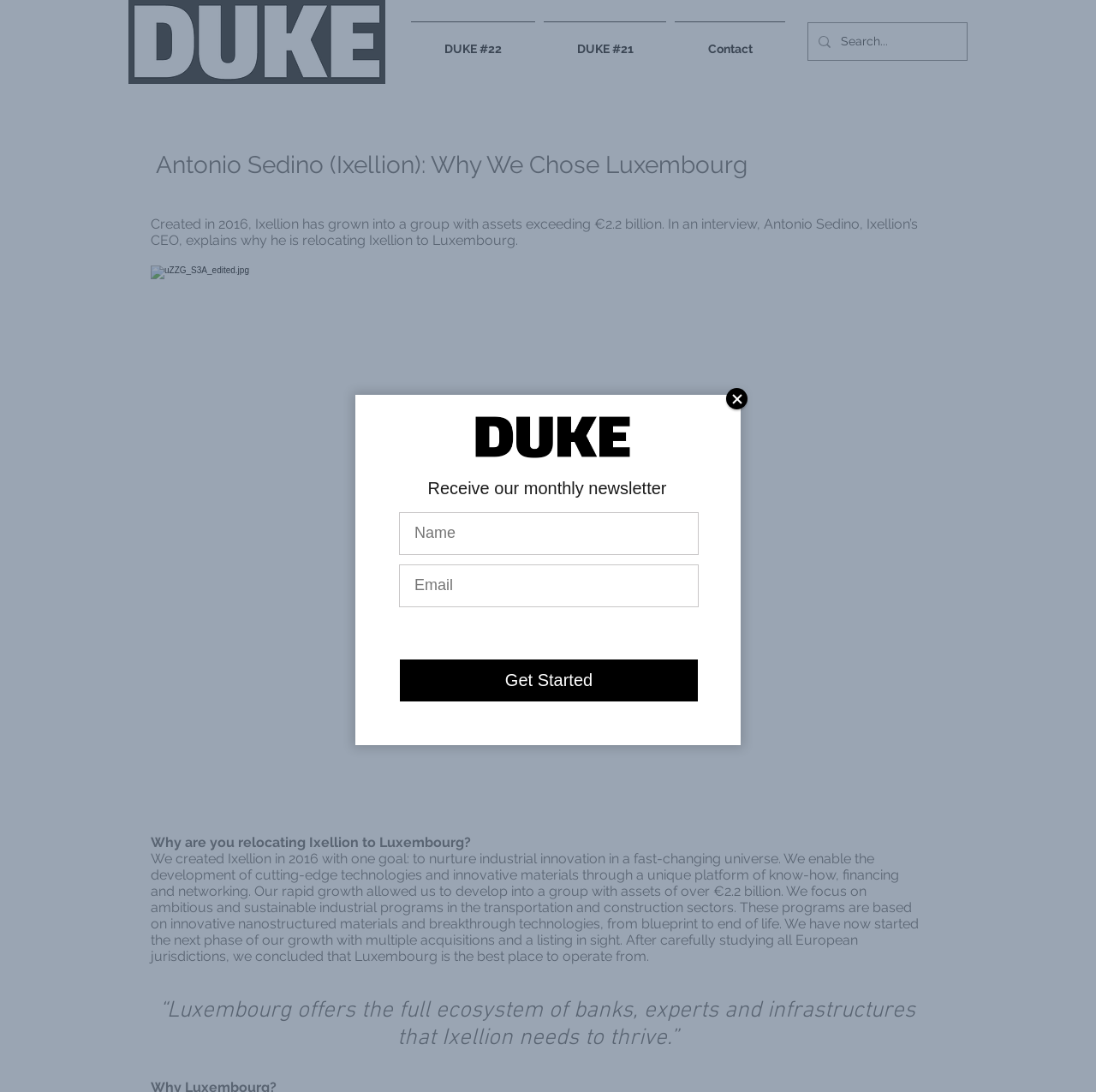What is the value of Ixellion's assets?
Refer to the image and provide a one-word or short phrase answer.

€2.2 billion